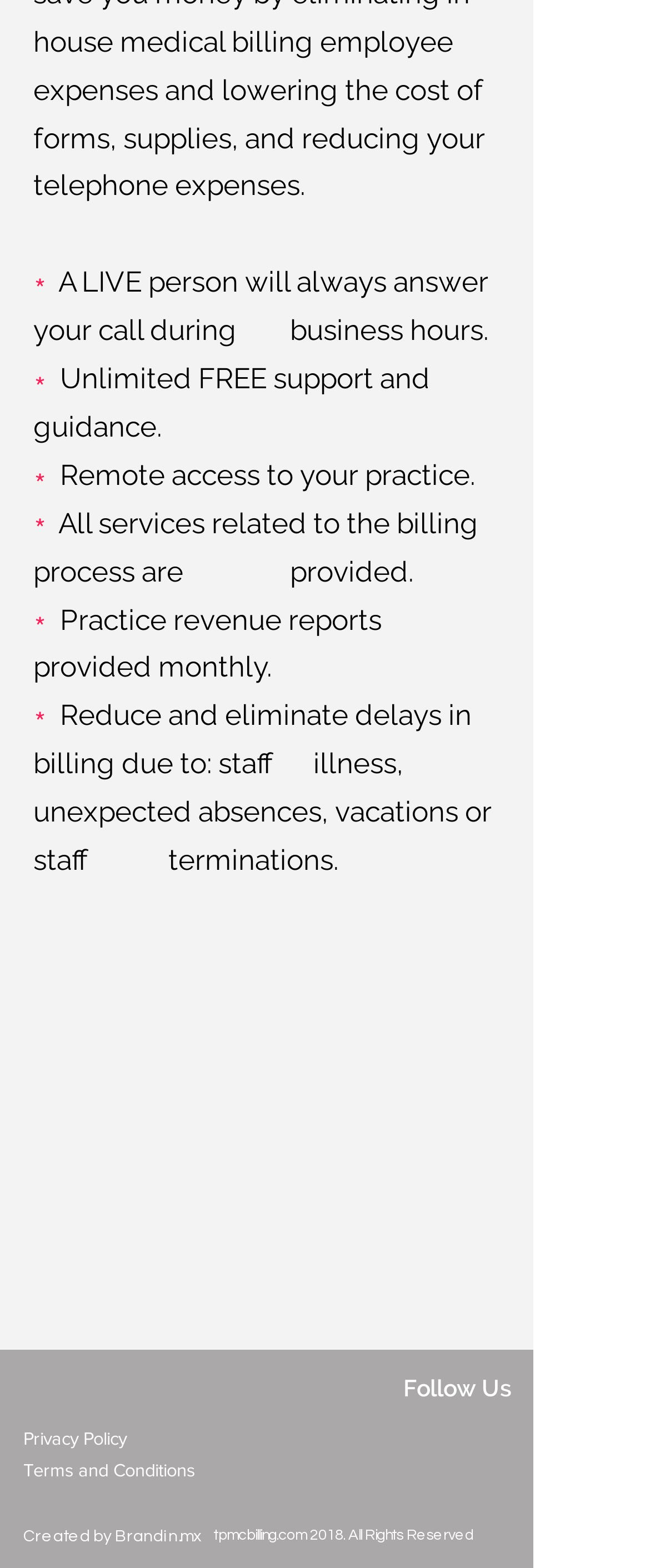Using the information in the image, give a comprehensive answer to the question: 
What social media platforms is the service on?

The list element with the label 'Social Bar' contains links to Facebook, LinkedIn, and Twitter, indicating that the service has a presence on these social media platforms.